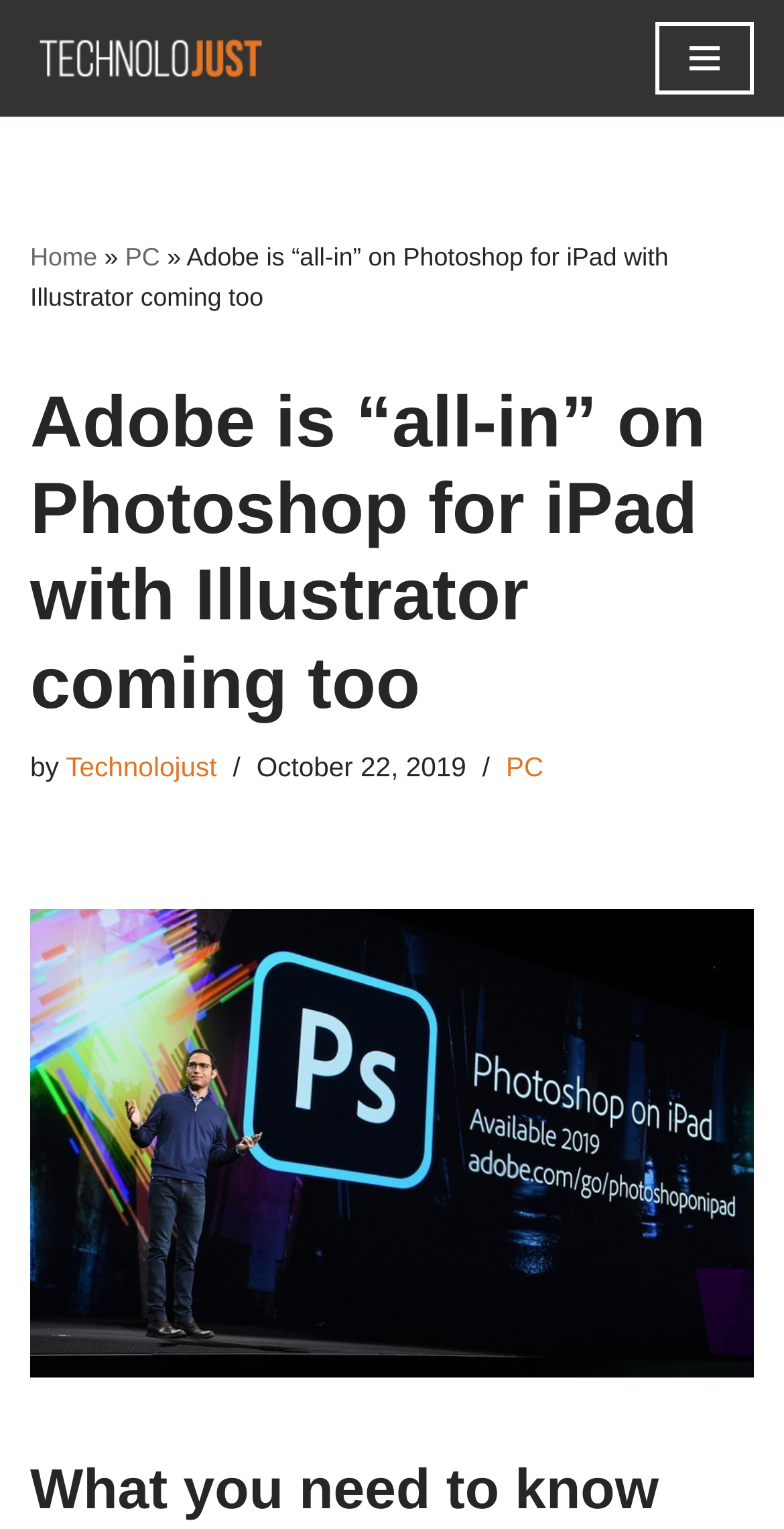Find the bounding box coordinates of the element to click in order to complete this instruction: "Go to the home page". The bounding box coordinates must be four float numbers between 0 and 1, denoted as [left, top, right, bottom].

[0.038, 0.159, 0.124, 0.178]